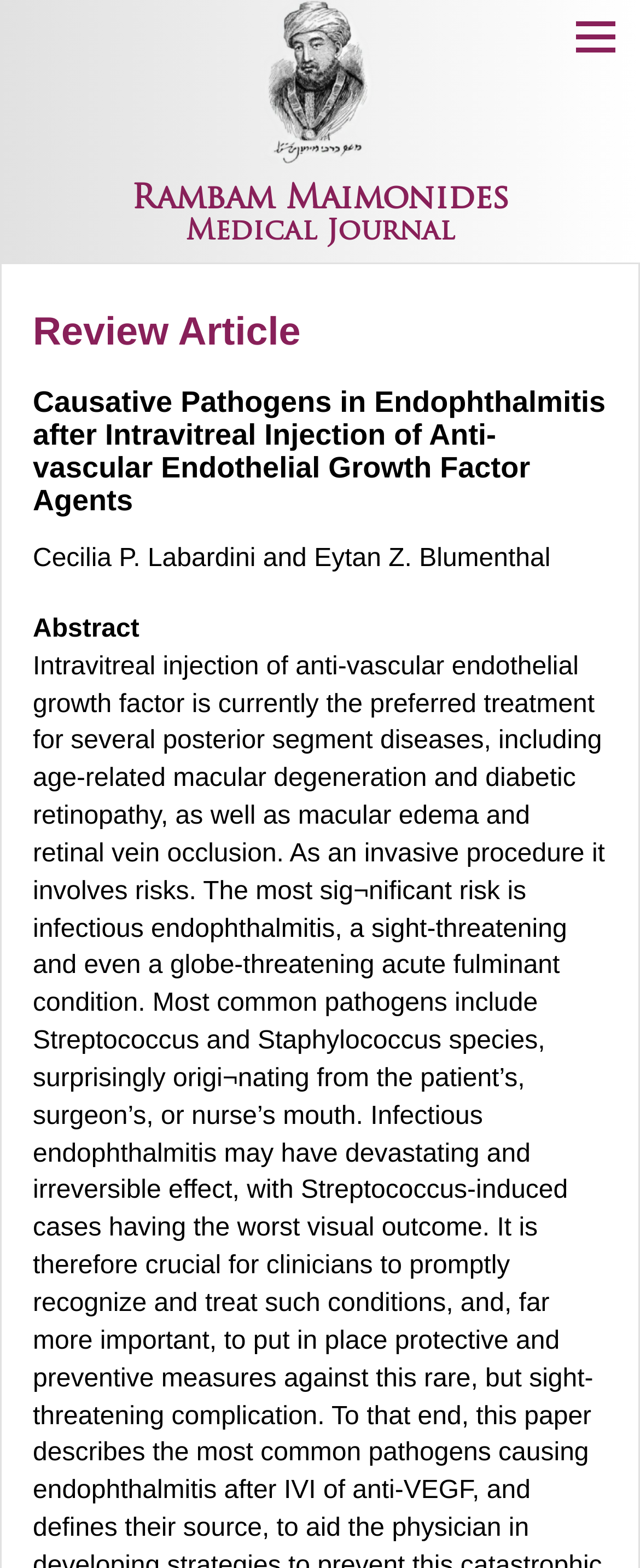Articulate a complete and detailed caption of the webpage elements.

The webpage appears to be an abstract page for a medical journal article. At the top left, there is a link to "Rambam Maimonides Medical Journal" accompanied by an image with the same name. Below this, there is a layout table that spans most of the width of the page.

On the top right, there is a link labeled "Menu". Below this, there is a section that contains the article's metadata. The article type is indicated as a "Review Article". The title of the article, "Causative Pathogens in Endophthalmitis after Intravitreal Injection of Anti-vascular Endothelial Growth Factor Agents", is displayed prominently in a heading. The authors of the article, "Cecilia P. Labardini and Eytan Z. Blumenthal", are listed below the title. Finally, the word "Abstract" is displayed below the authors' names, indicating the start of the article's abstract.